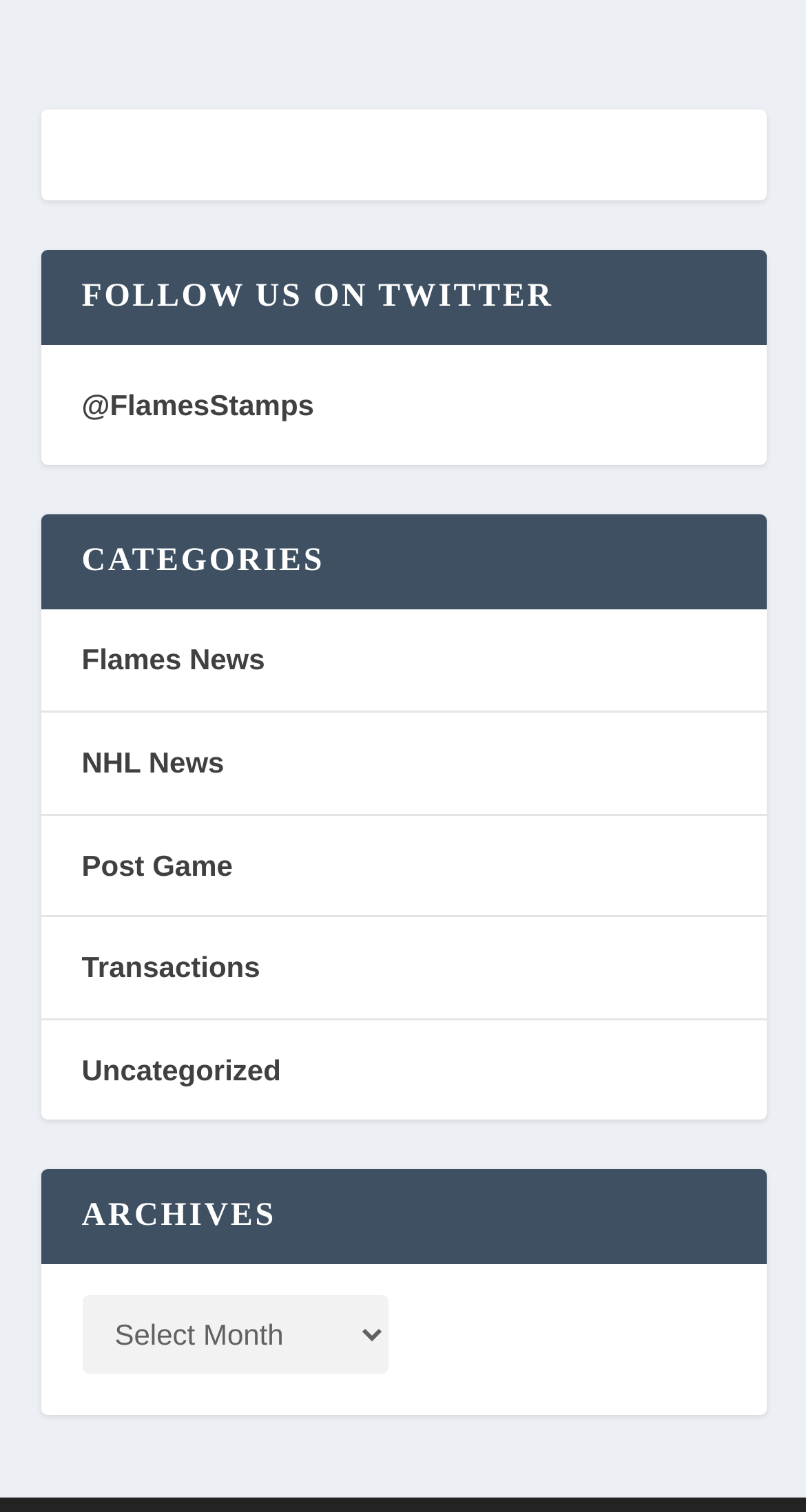With reference to the screenshot, provide a detailed response to the question below:
What is the purpose of the combobox?

The webpage has a combobox with a heading 'ARCHIVES' above it, suggesting that the purpose of the combobox is to select archives.